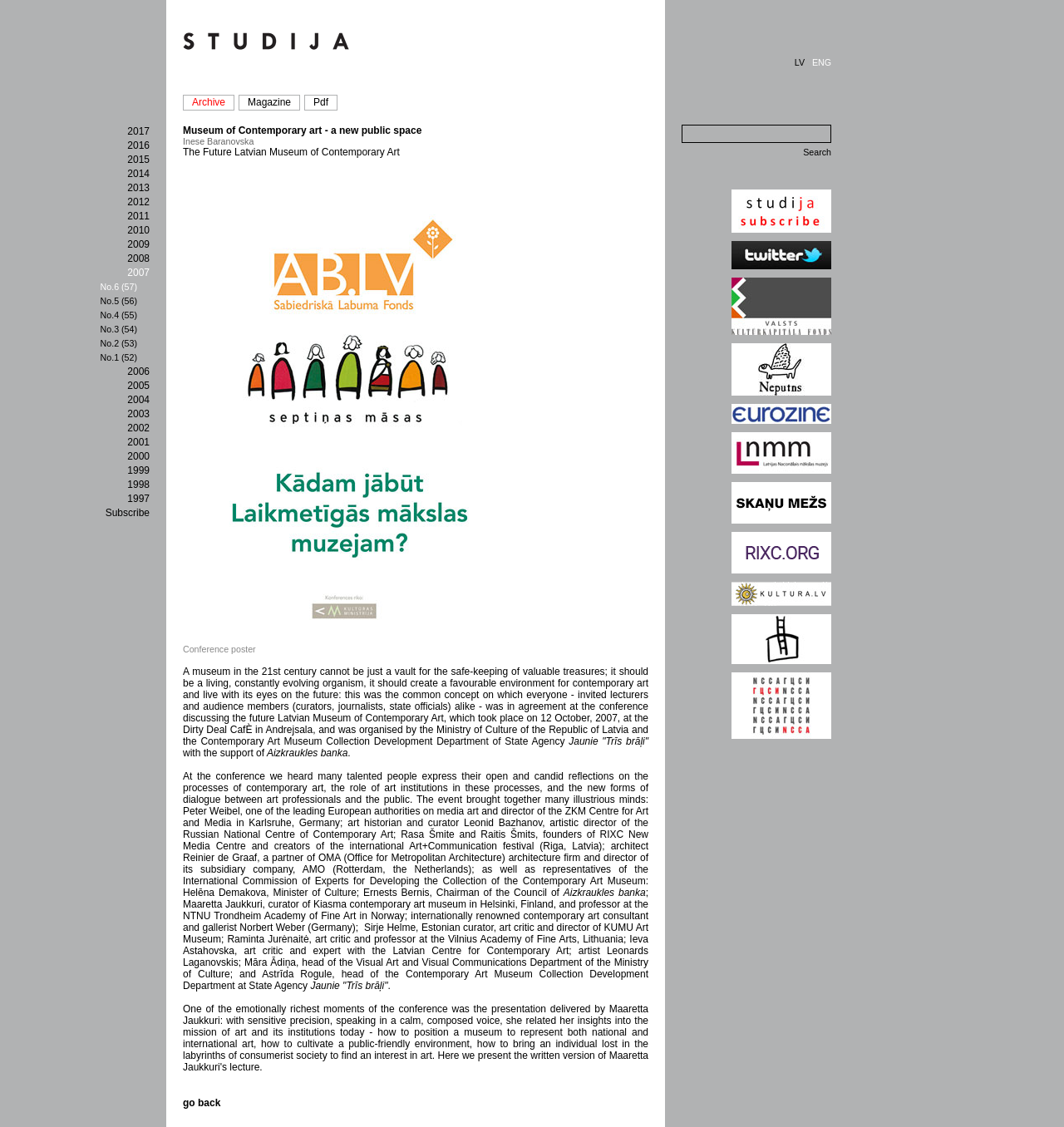Can you identify the bounding box coordinates of the clickable region needed to carry out this instruction: 'View Magazine'? The coordinates should be four float numbers within the range of 0 to 1, stated as [left, top, right, bottom].

[0.225, 0.086, 0.281, 0.096]